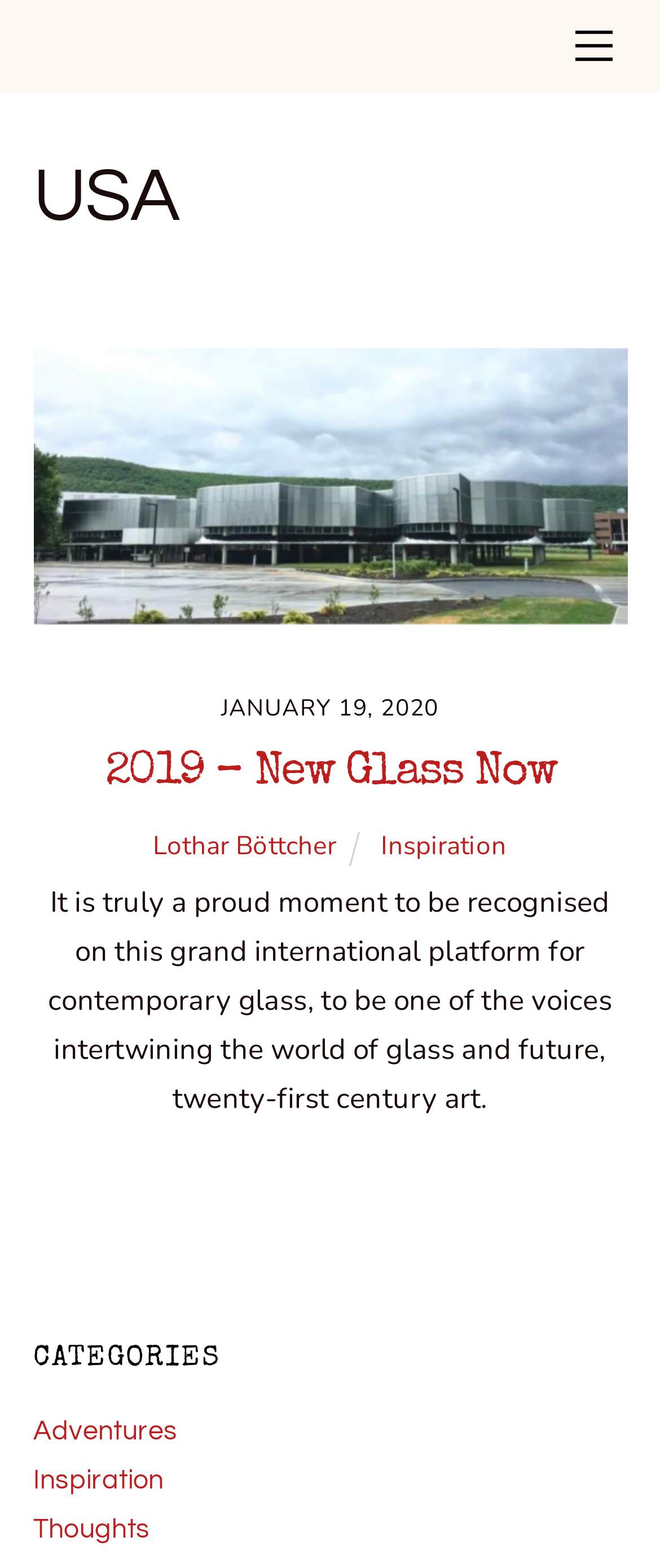Please identify the bounding box coordinates of the element I need to click to follow this instruction: "Read the inspiration quote".

[0.072, 0.564, 0.928, 0.713]